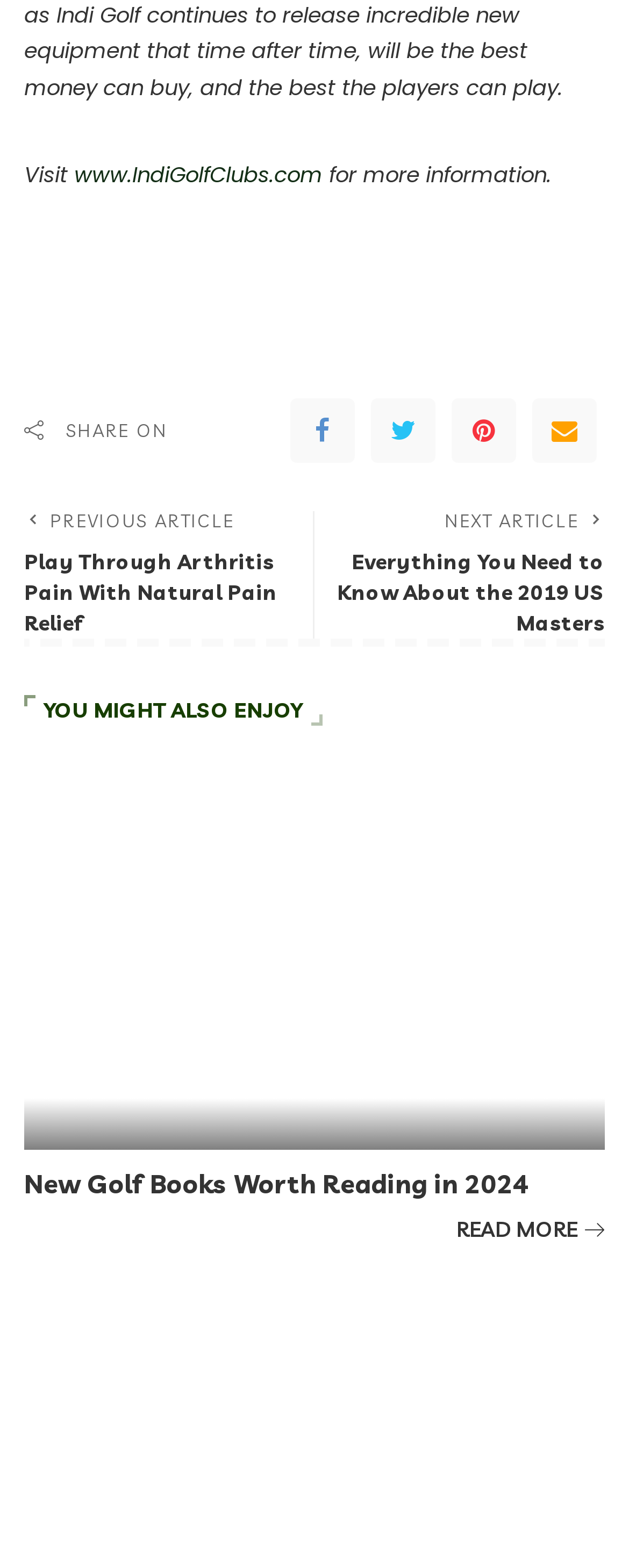Determine the bounding box coordinates of the UI element that matches the following description: "Share on Facebook". The coordinates should be four float numbers between 0 and 1 in the format [left, top, right, bottom].

[0.462, 0.254, 0.564, 0.295]